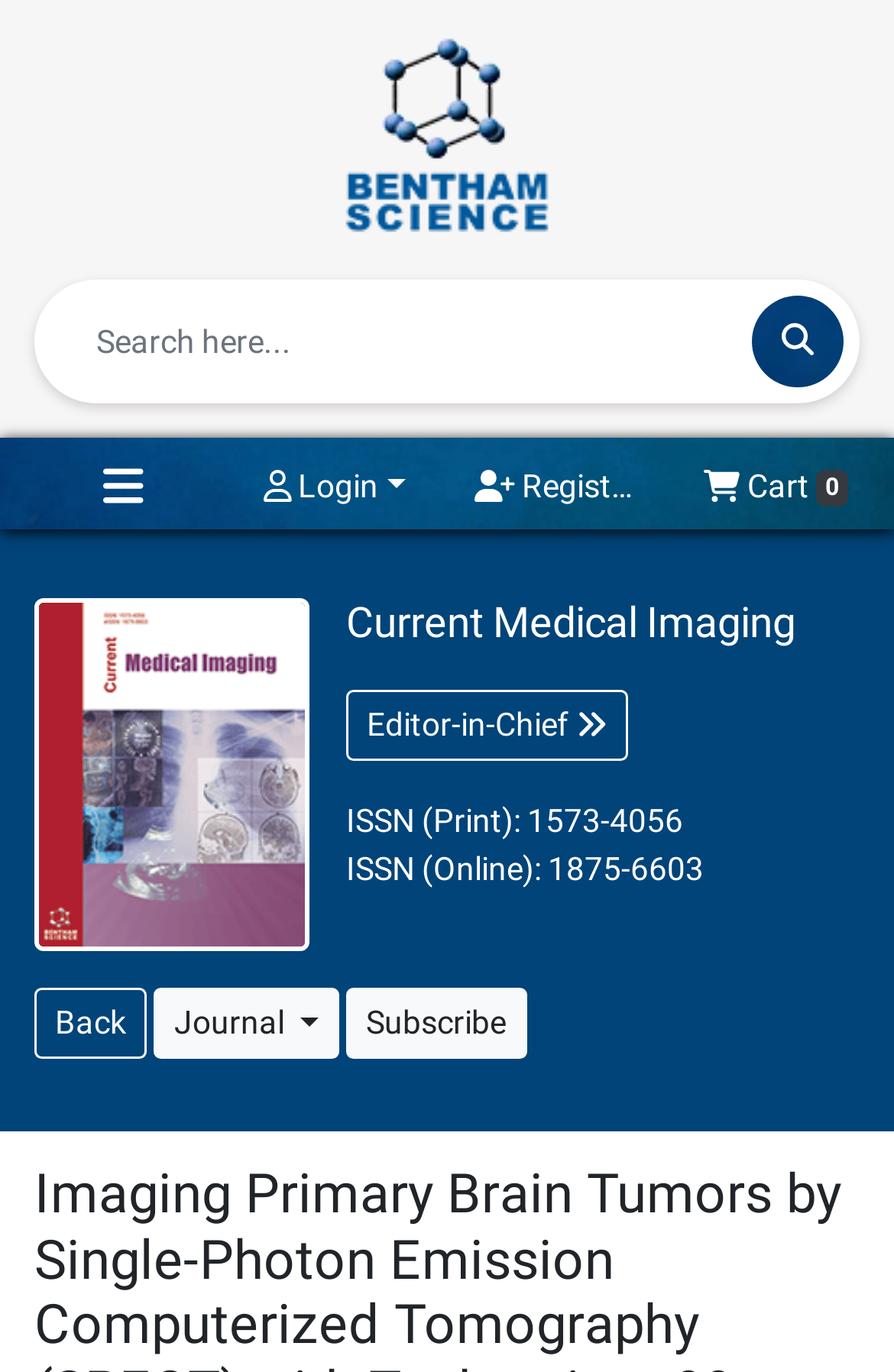Find the bounding box coordinates of the UI element according to this description: "alt="Eurekaselect logo"".

[0.359, 0.078, 0.641, 0.105]